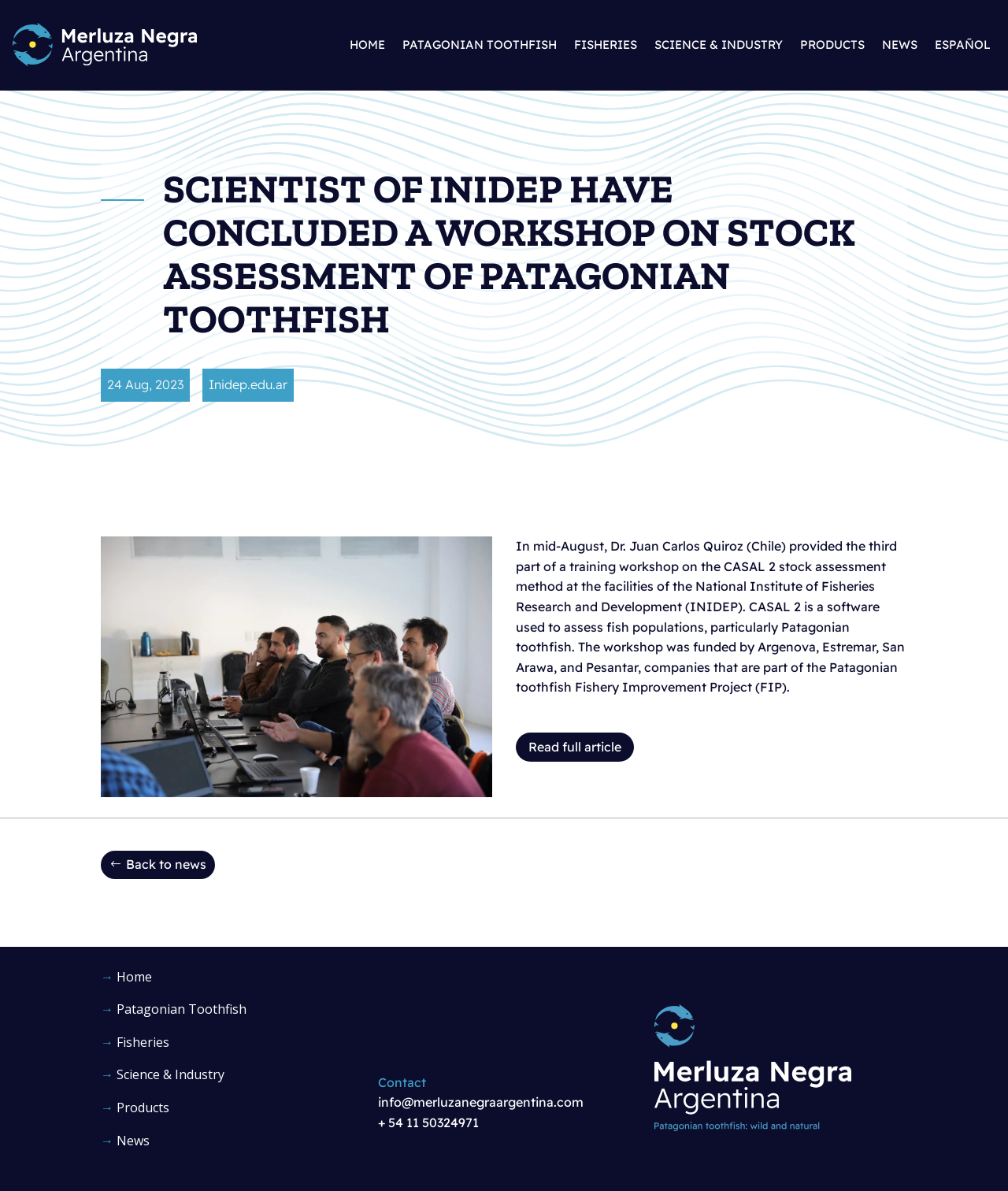Kindly respond to the following question with a single word or a brief phrase: 
What is the name of the software used to assess fish populations?

CASAL 2